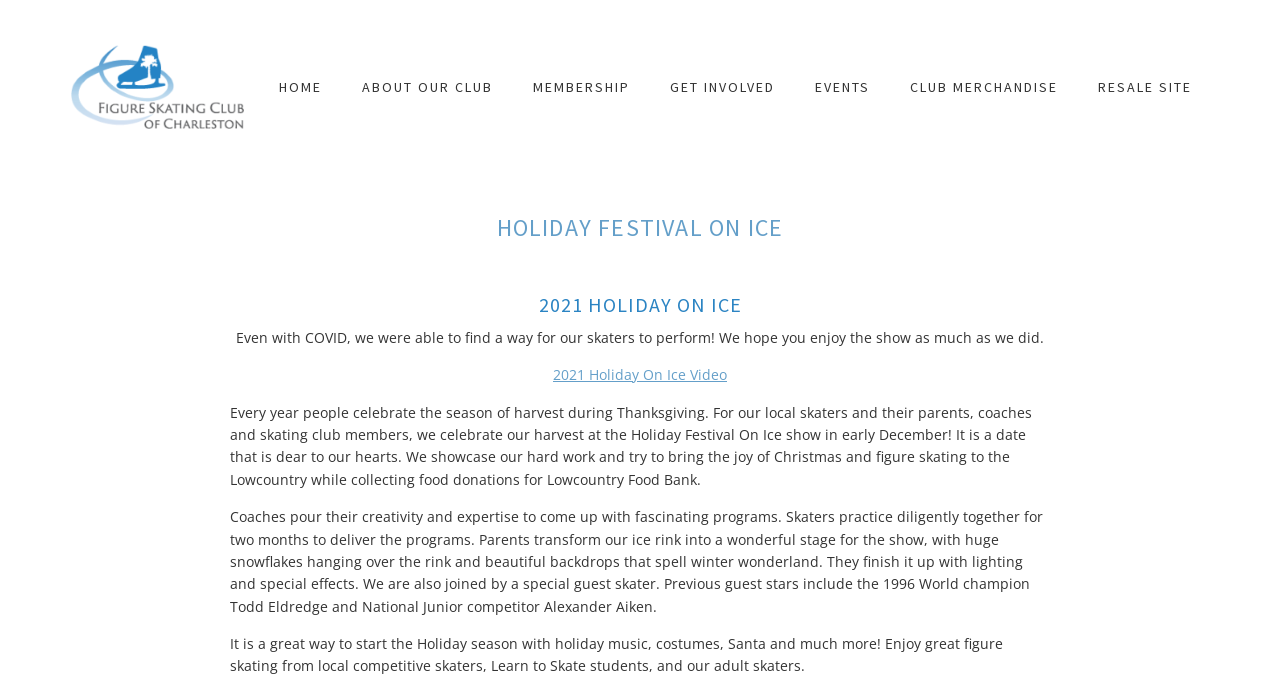Kindly determine the bounding box coordinates for the clickable area to achieve the given instruction: "Watch the 2021 Holiday On Ice Video".

[0.432, 0.528, 0.568, 0.555]